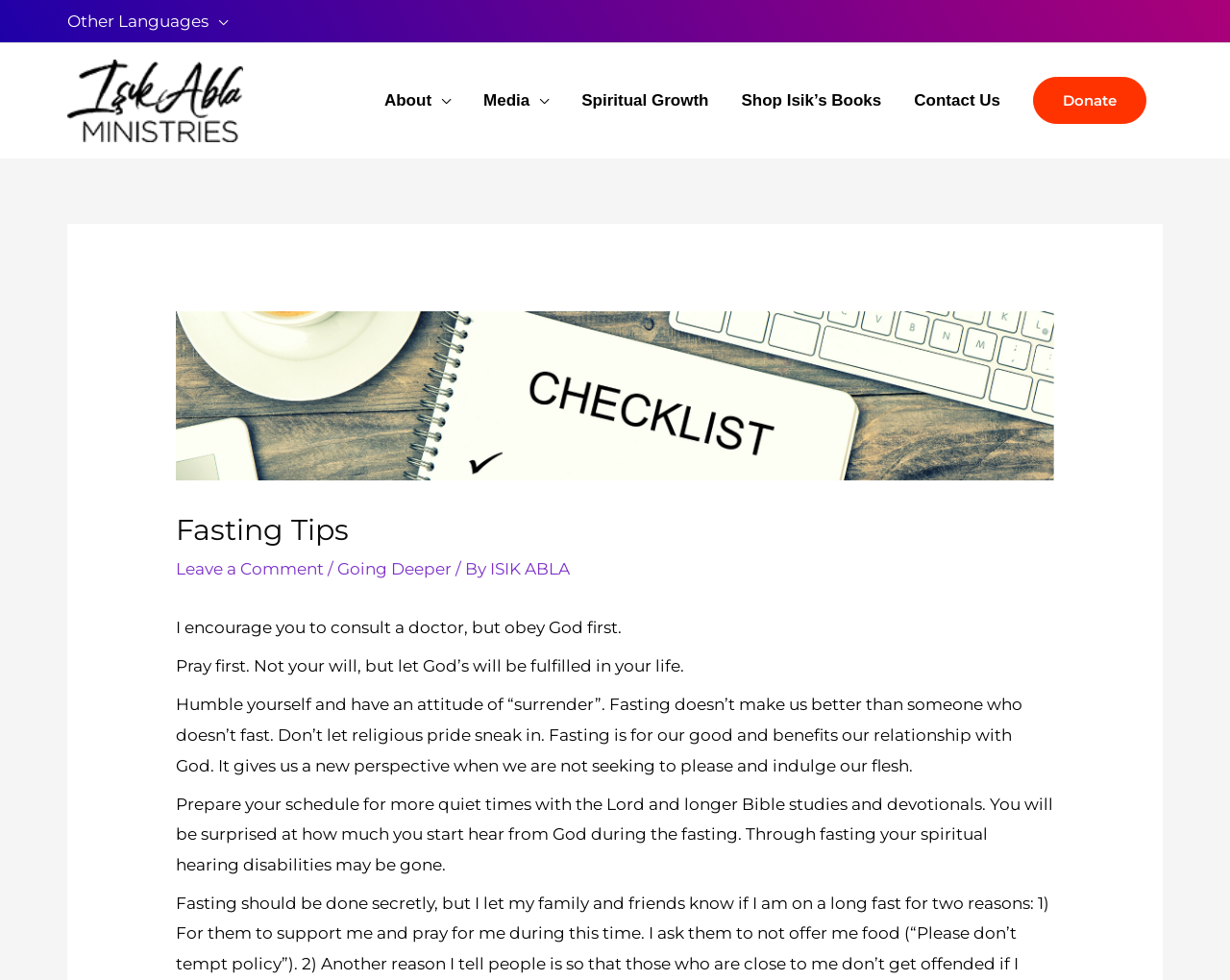Specify the bounding box coordinates of the area to click in order to follow the given instruction: "Donate to the ministry."

[0.84, 0.079, 0.932, 0.127]